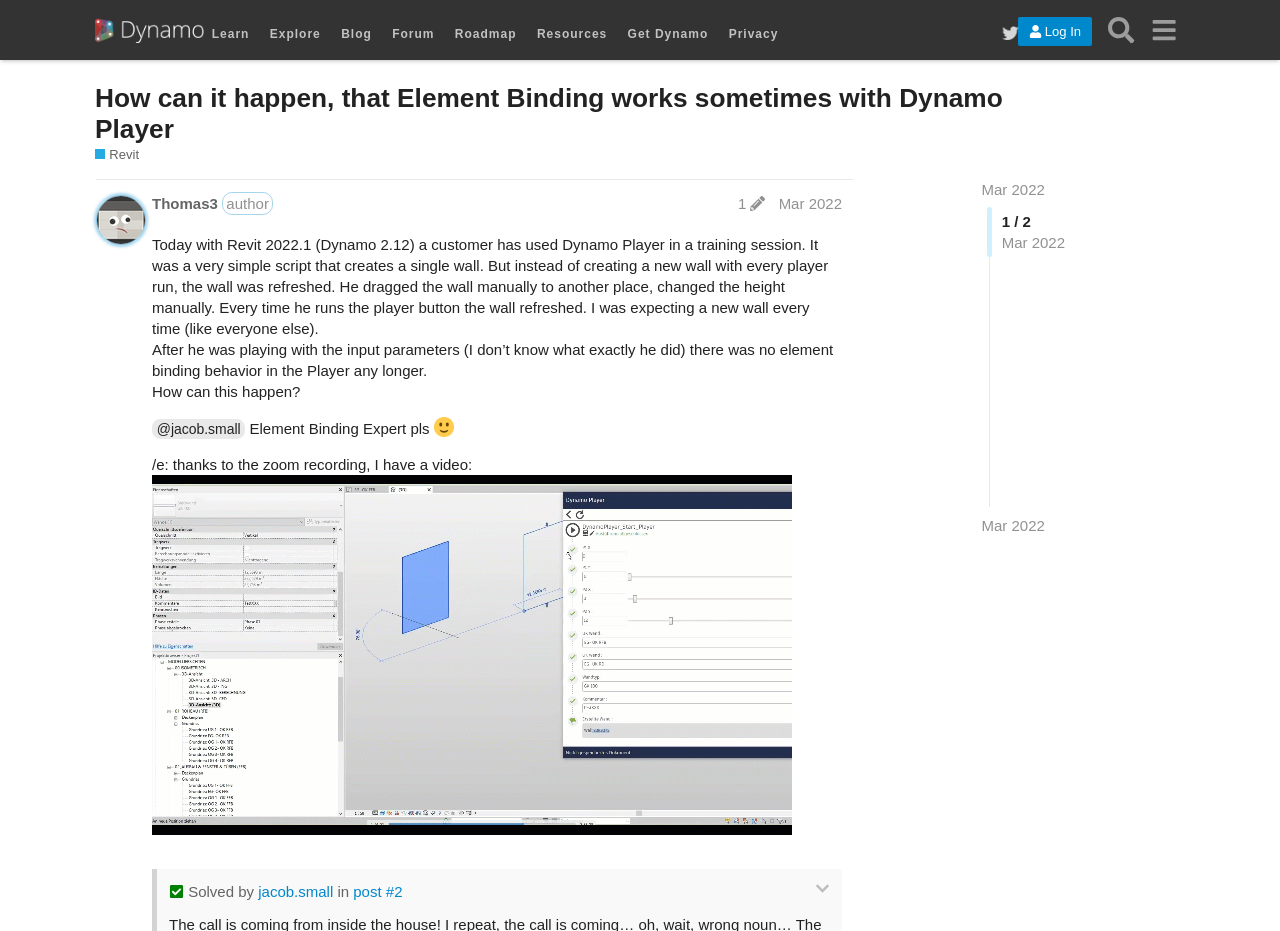Offer a meticulous caption that includes all visible features of the webpage.

This webpage appears to be a forum or discussion board related to Dynamo, a computational tool, and its interaction with Revit, a building information modeling software. 

At the top of the page, there are several links, including "Learn", "Explore", "Blog", "Forum", "Roadmap", "Resources", and "Get Dynamo", which are likely navigation links to other sections of the website. 

Below these links, there is a header section with a logo image and a search button on the right side. 

The main content of the page is a discussion thread, which starts with a heading that reads "How can it happen, that Element Binding works sometimes with Dynamo Player". 

Below the heading, there is a block of text that describes a scenario where a customer used Dynamo Player in a training session and encountered unexpected behavior with element binding. 

The text is followed by a series of comments and responses from users, including links to other related topics and a video recording. 

On the right side of the page, there is a section that displays the post's edit history, including the date and time of the edits. 

At the bottom of the page, there is a button to expand or collapse a quote from another post.